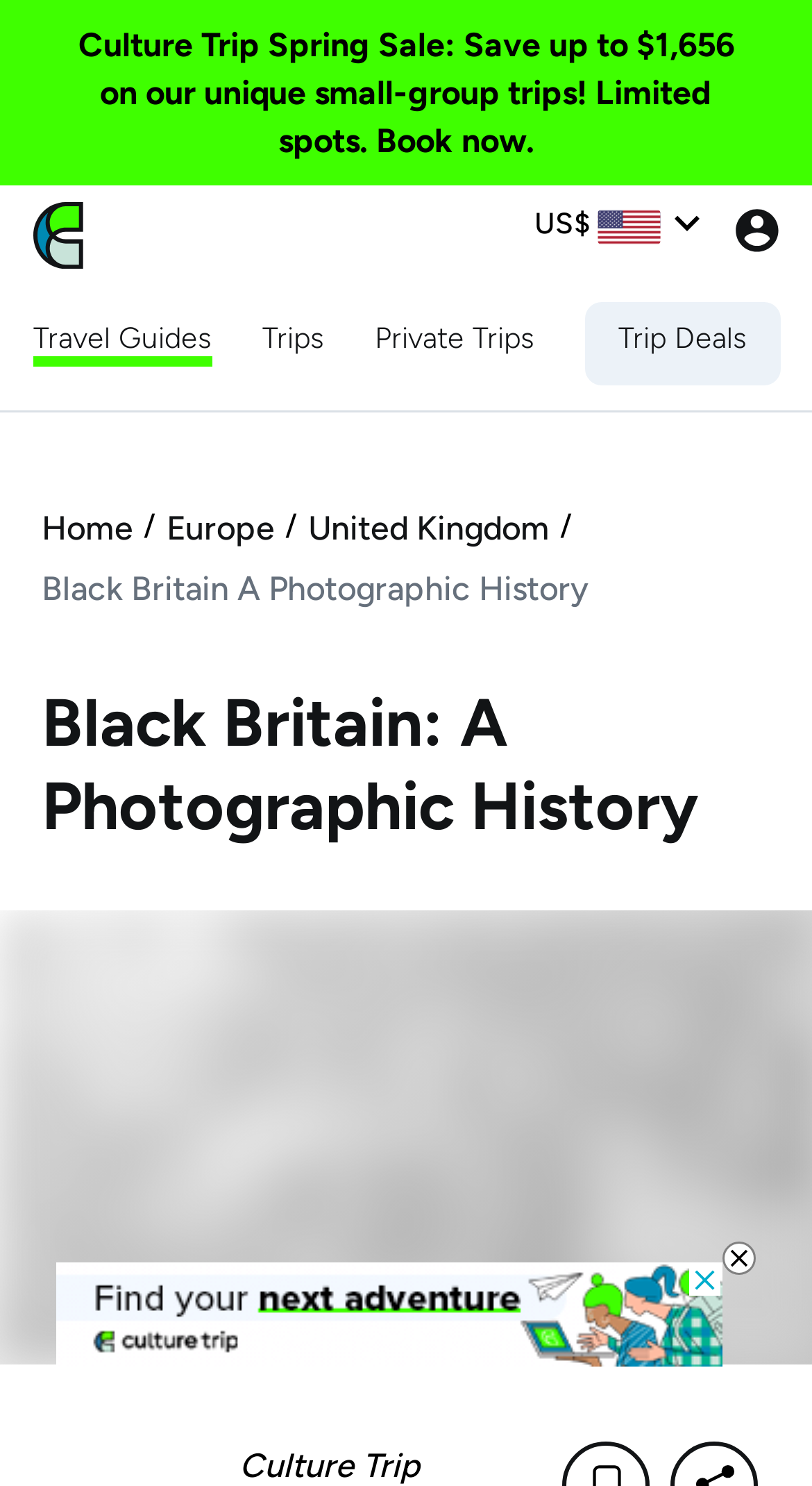Can you look at the image and give a comprehensive answer to the question:
What is the region below the navigation links?

The region below the navigation links is the content area which contains the main content of the webpage. This can be inferred by analyzing the bounding box coordinates of the elements and identifying the region that contains the main content.